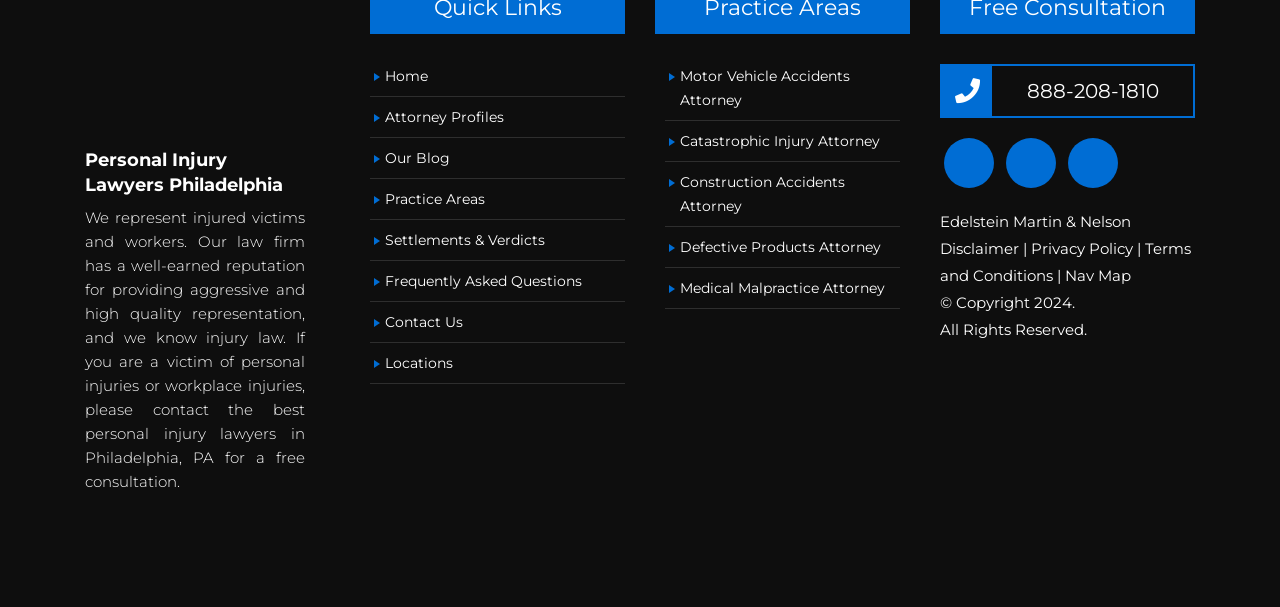Please find the bounding box for the following UI element description. Provide the coordinates in (top-left x, top-left y, bottom-right x, bottom-right y) format, with values between 0 and 1: Episode 19

None